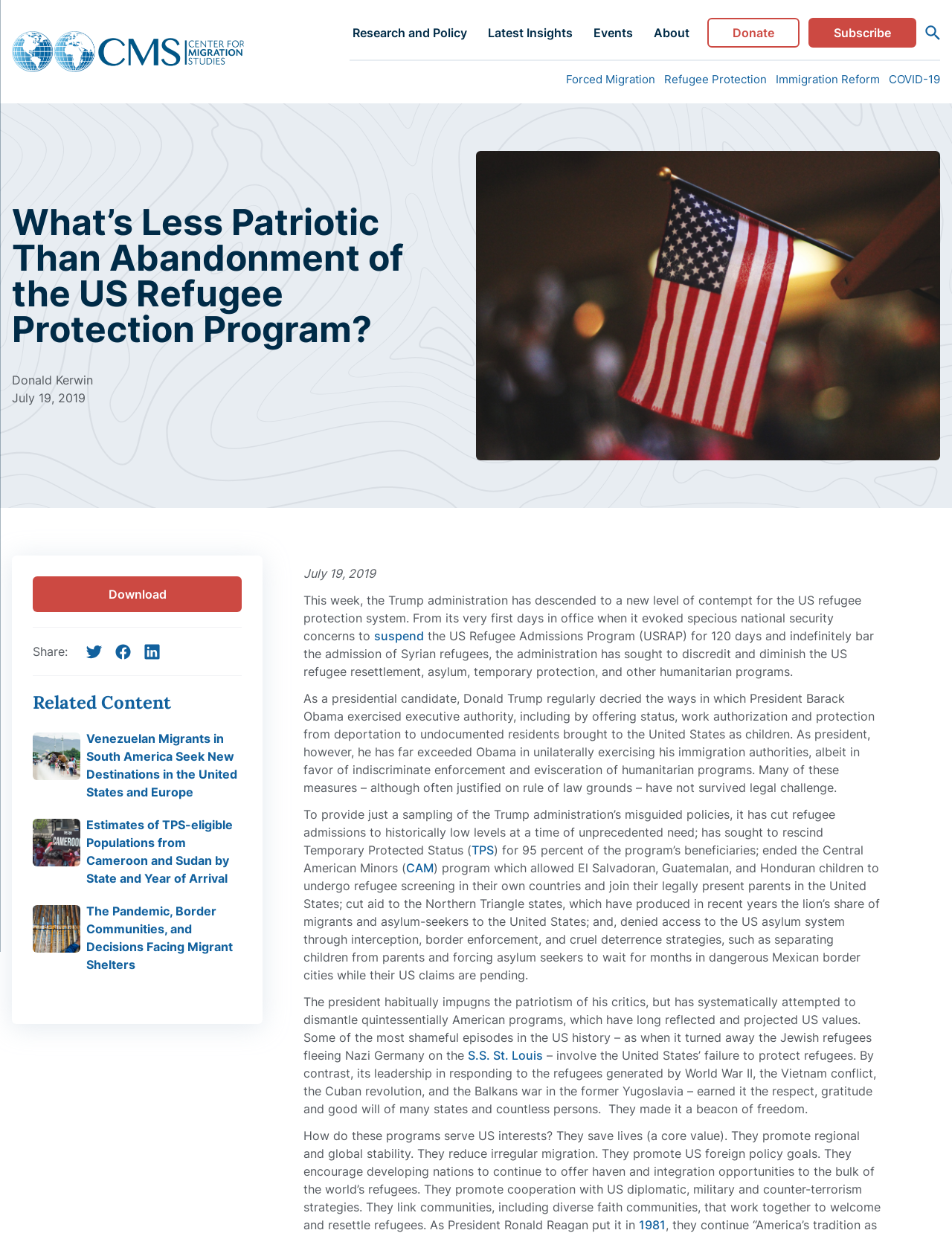What is the date of this article?
Refer to the image and give a detailed answer to the question.

I found the date of the article by looking at the static text element with the content 'July 19, 2019' located at [0.013, 0.317, 0.09, 0.329]. This element is a child of the root element and is positioned below the author's name.